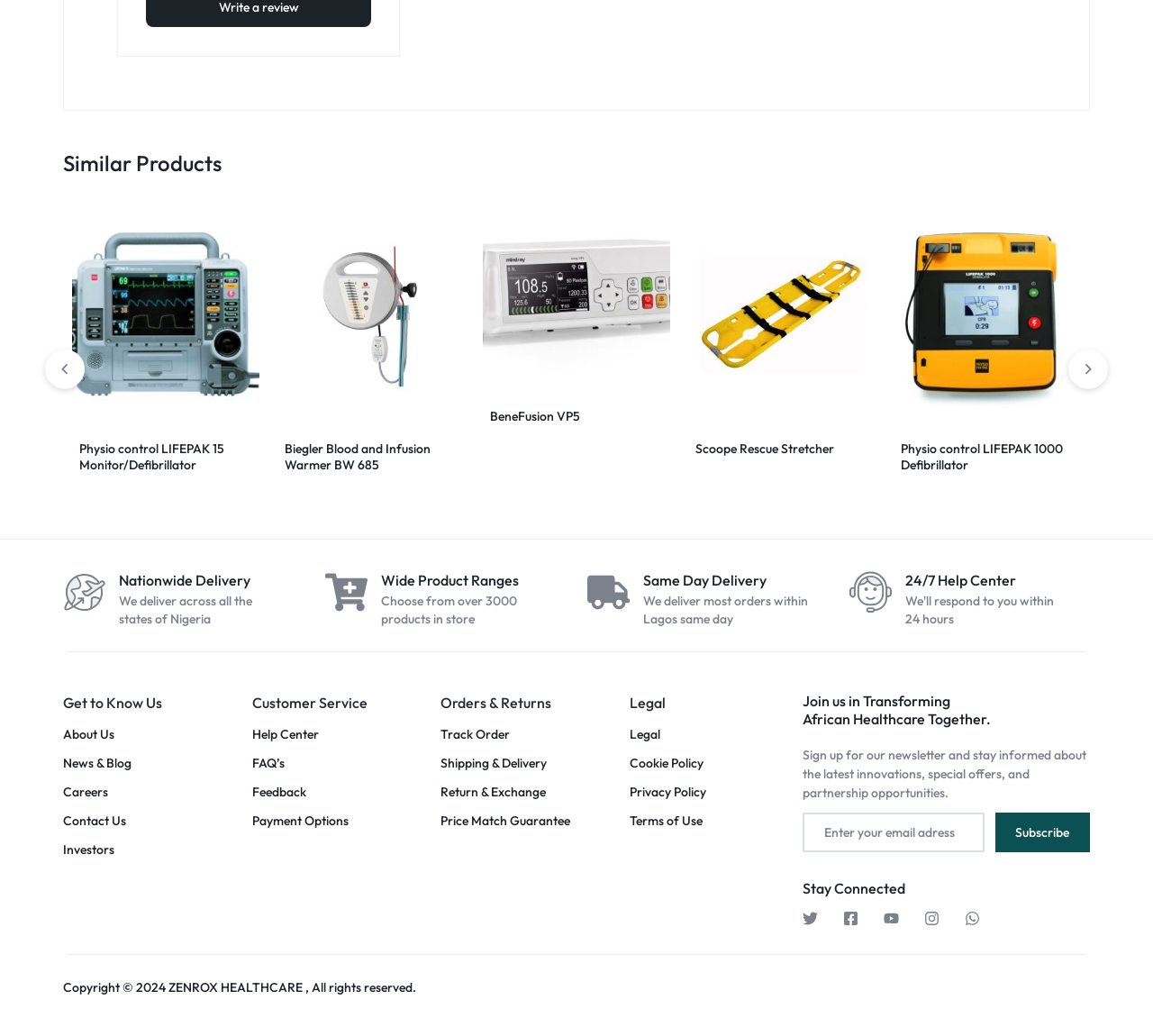How many products are shown on this page?
Look at the image and provide a short answer using one word or a phrase.

5